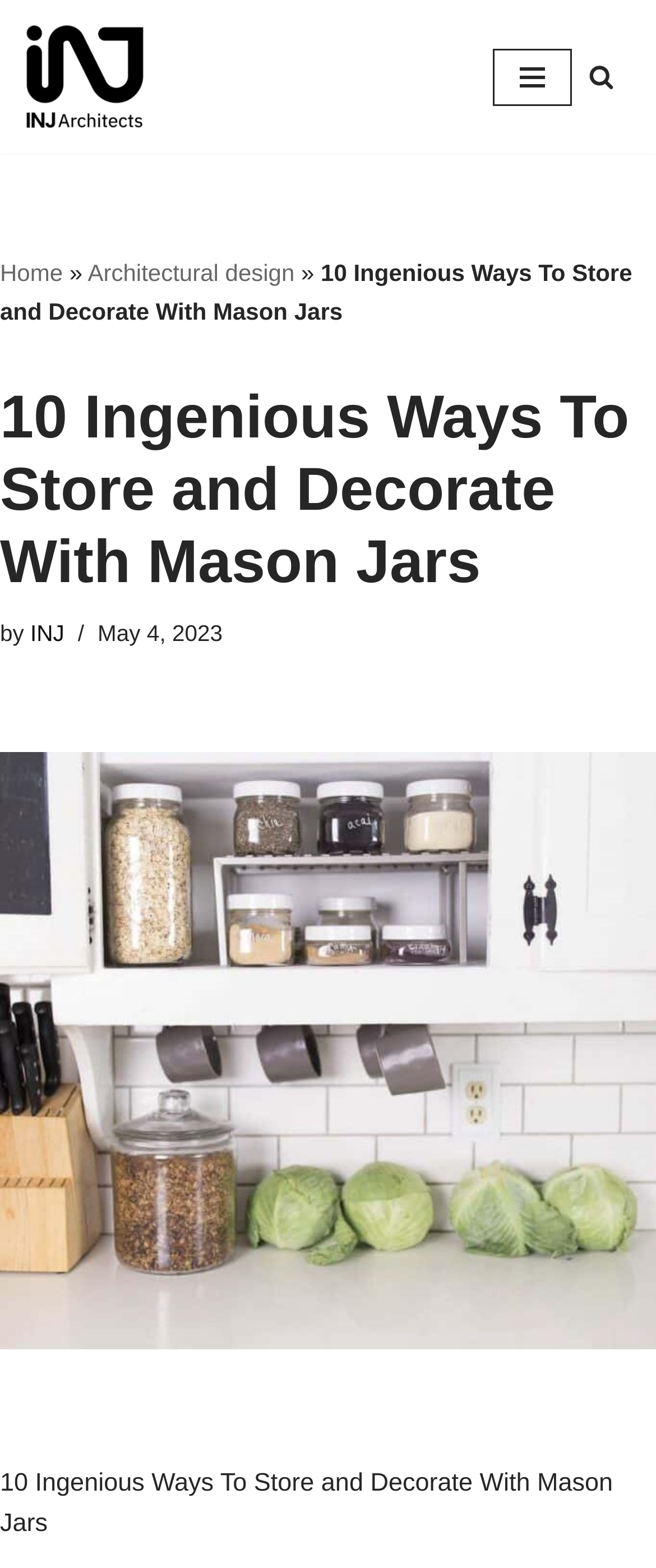What is the purpose of the button at the top right corner?
Offer a detailed and full explanation in response to the question.

I found the answer by looking at the button element with the text 'Navigation Menu' which is located at the top right corner of the webpage, indicating that it is used for navigation.